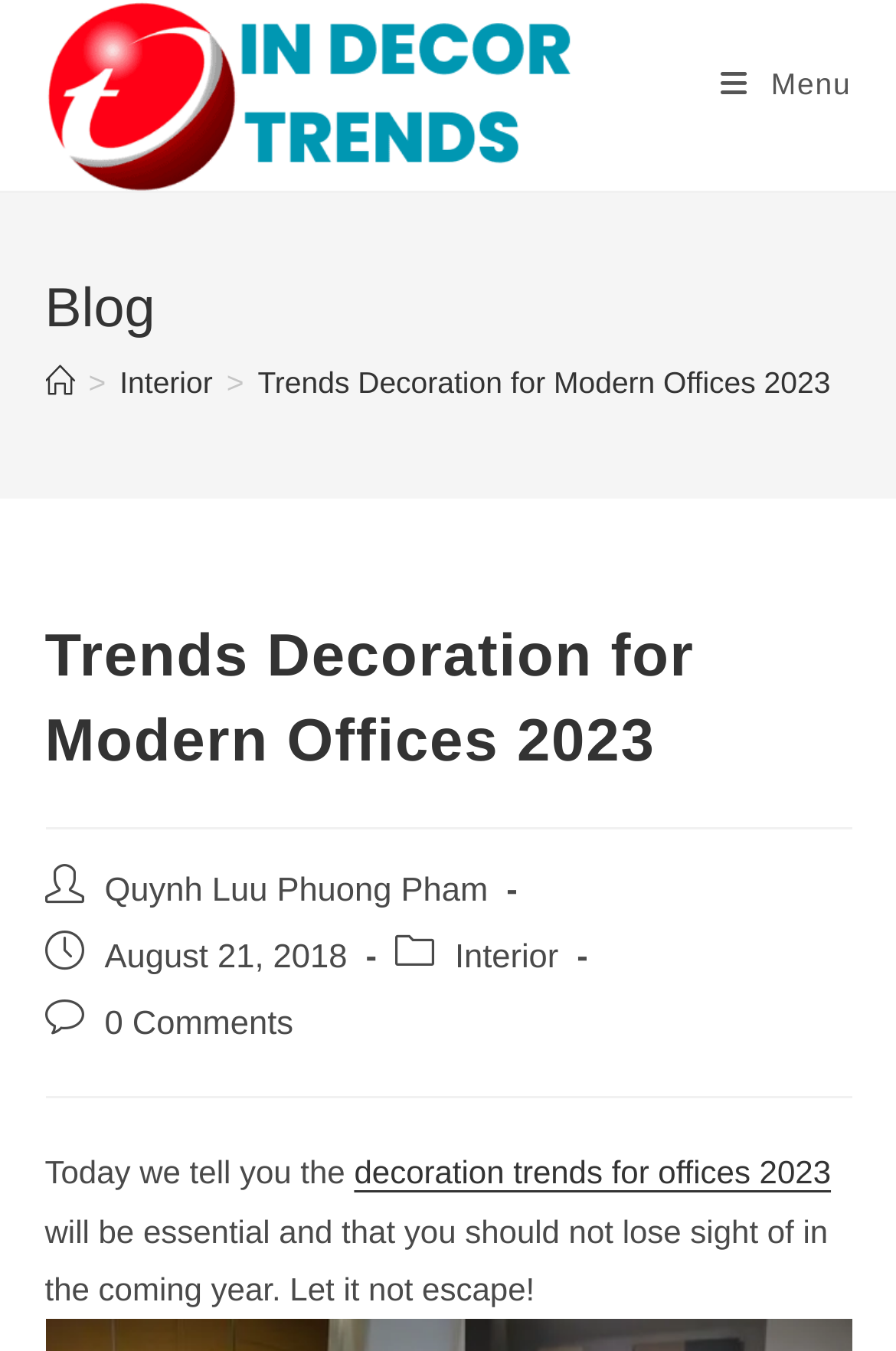Who is the author of the current post?
Please give a detailed and elaborate answer to the question based on the image.

I found the author of the current post by looking at the 'Post author:' section, which is located above the 'Post published:' section. The author's name is indicated by a link with the text 'Quynh Luu Phuong Pham'.